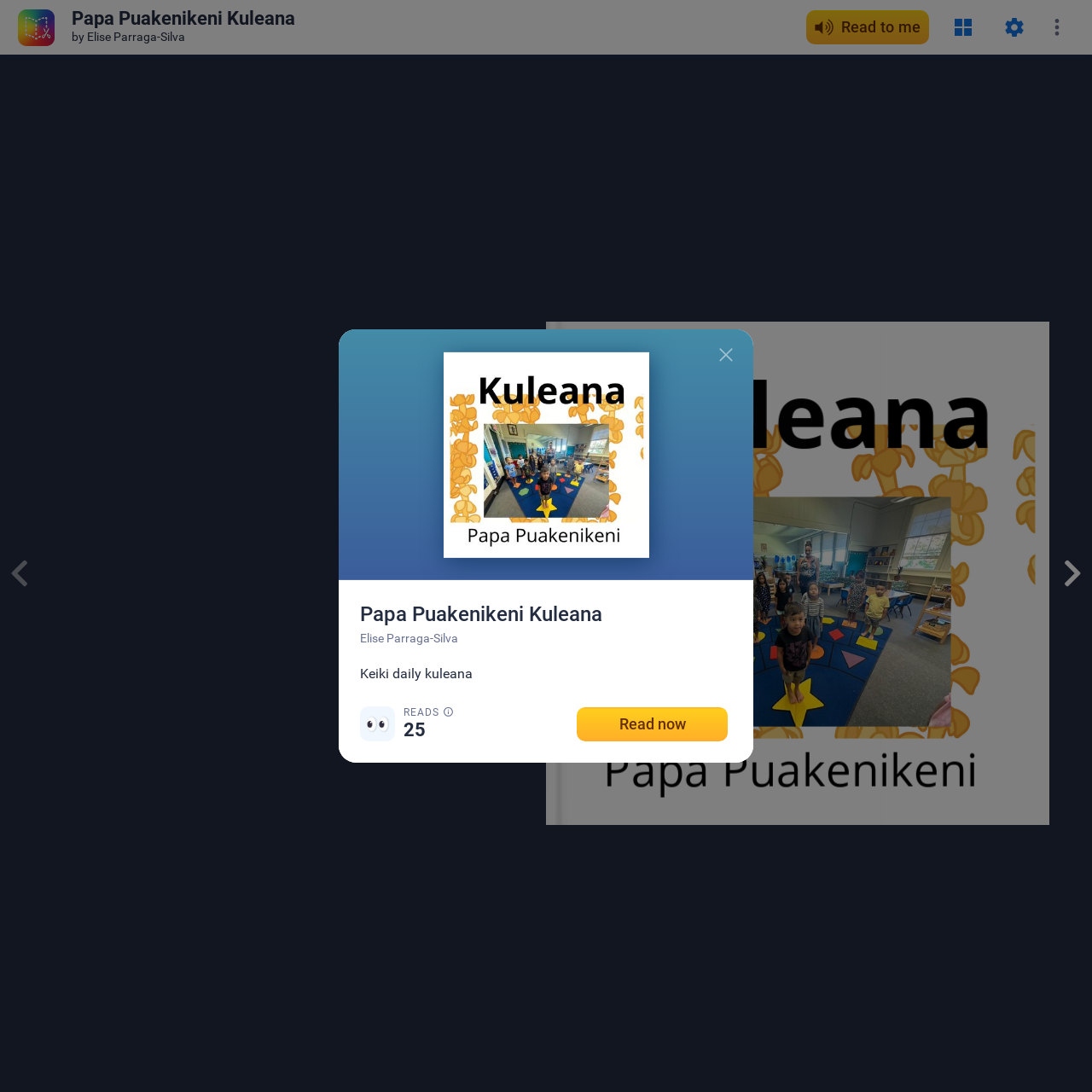Predict the bounding box coordinates of the area that should be clicked to accomplish the following instruction: "Go to next page". The bounding box coordinates should consist of four float numbers between 0 and 1, i.e., [left, top, right, bottom].

[0.97, 0.512, 0.995, 0.538]